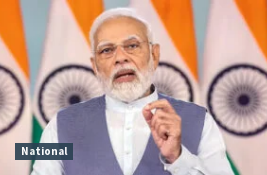Provide a thorough and detailed response to the question by examining the image: 
What is the significance of the flags behind him?

The flags behind Narendra Modi symbolize patriotism and pride, reflecting the significance of his speech, which is likely related to national issues and the Ram Temple consecration.